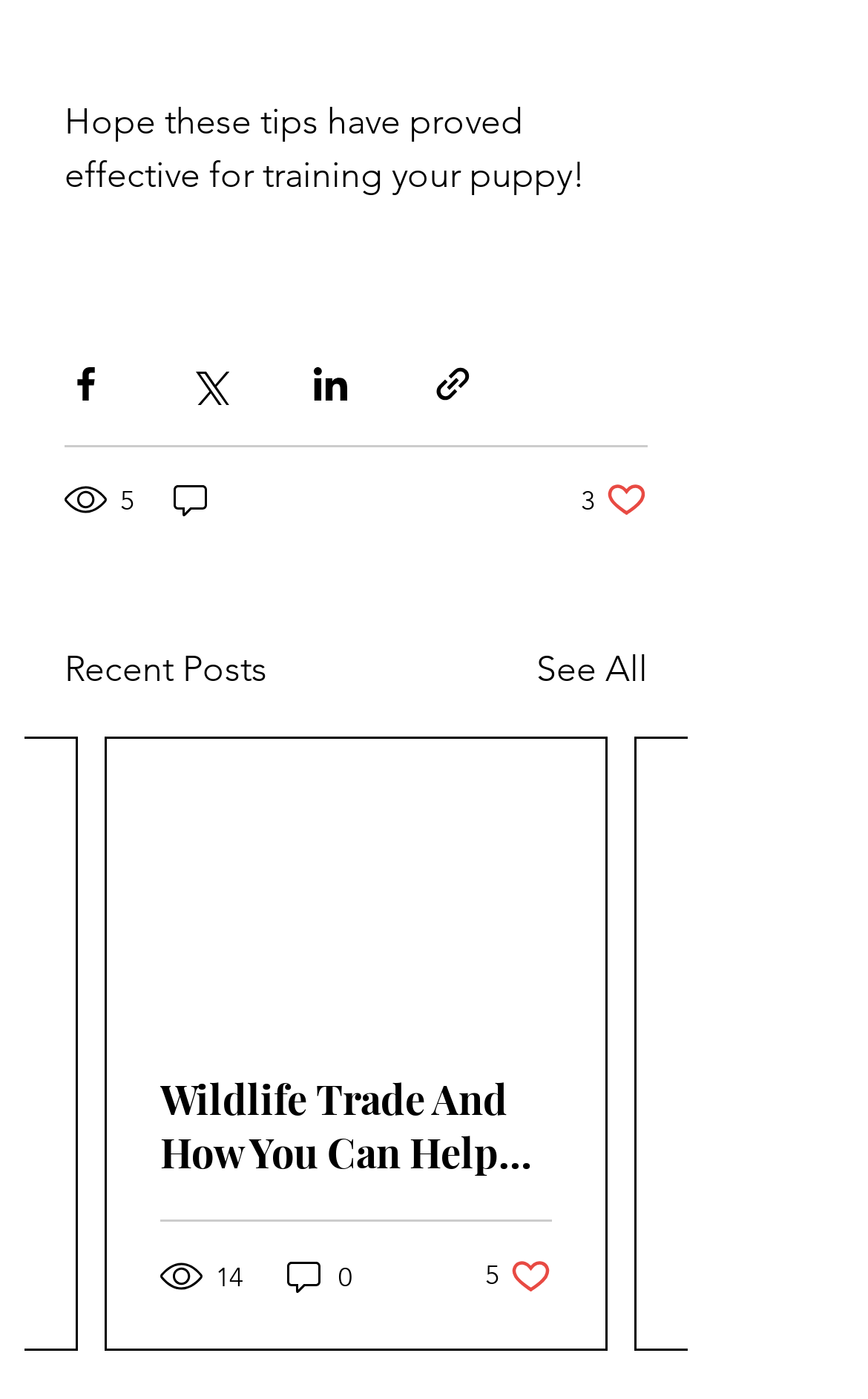Identify the bounding box coordinates for the region of the element that should be clicked to carry out the instruction: "click on 'QUOTES FROM GARDENERS FORDINGBRIDGE'". The bounding box coordinates should be four float numbers between 0 and 1, i.e., [left, top, right, bottom].

None